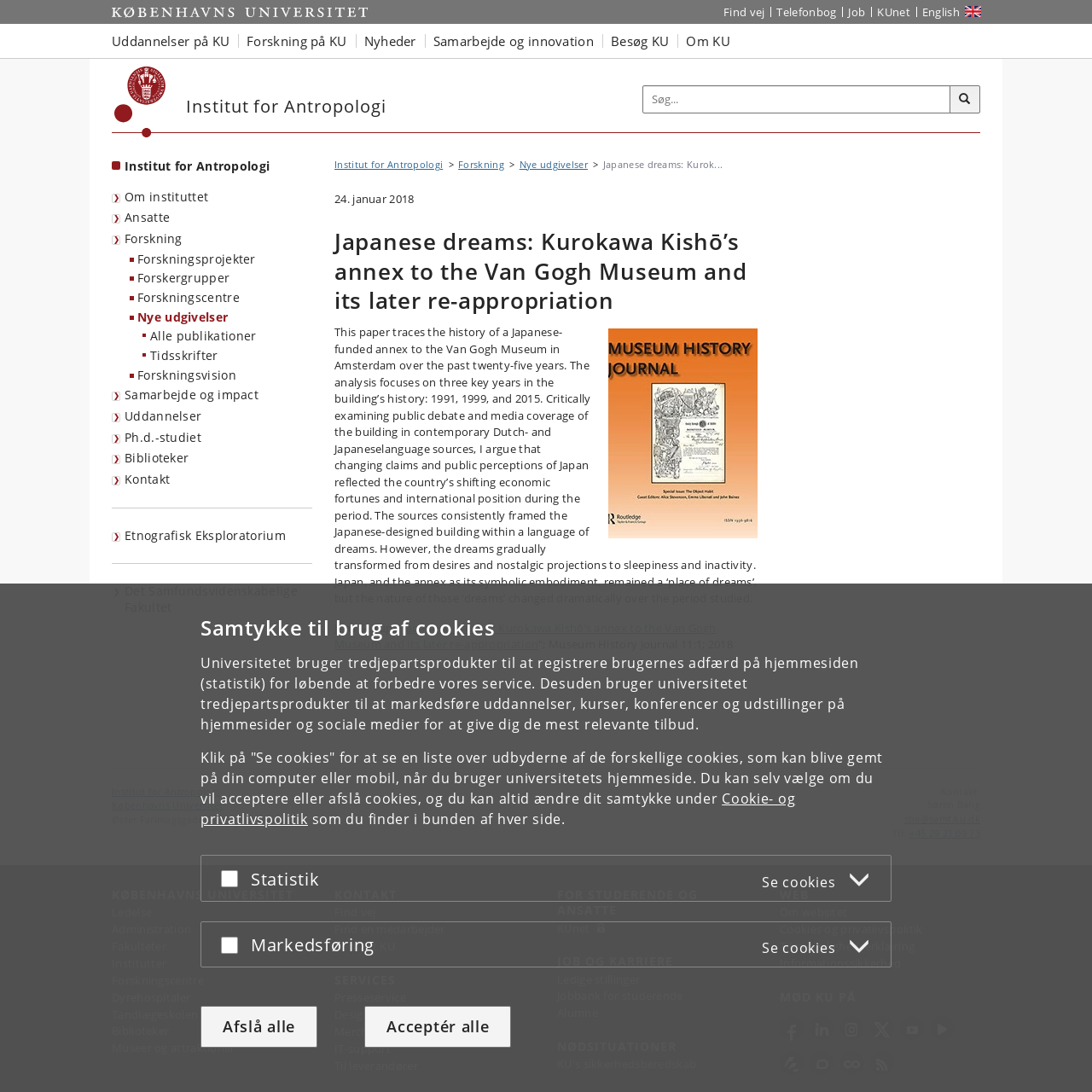Offer a meticulous caption that includes all visible features of the webpage.

This webpage is about the Institute of Anthropology at the University of Copenhagen. At the top, there is a navigation bar with links to the university's main page, job opportunities, and a website in English. Below this, there is a search form and a link to the institute's main page.

On the left side, there is a menu with links to various sections, including "About the institute", "Research", "Education", and "Contact". The main content of the page is an article titled "Japanese dreams: Kurokawa Kishō’s annex to the Van Gogh Museum and its later re-appropriation" by Jens Sejrup. The article is about the history of a Japanese-funded annex to the Van Gogh Museum in Amsterdam over the past twenty-five years.

The article is divided into sections, with headings and paragraphs of text. There are also links to related publications and a separator line dividing the content from the footer. In the footer, there are links to the institute's main page, the university's main page, and contact information, including an address and an email address.

On the right side, there is a cookie popup with information about the university's use of cookies and options to accept or decline them. There are also buttons to accept or decline all cookies.